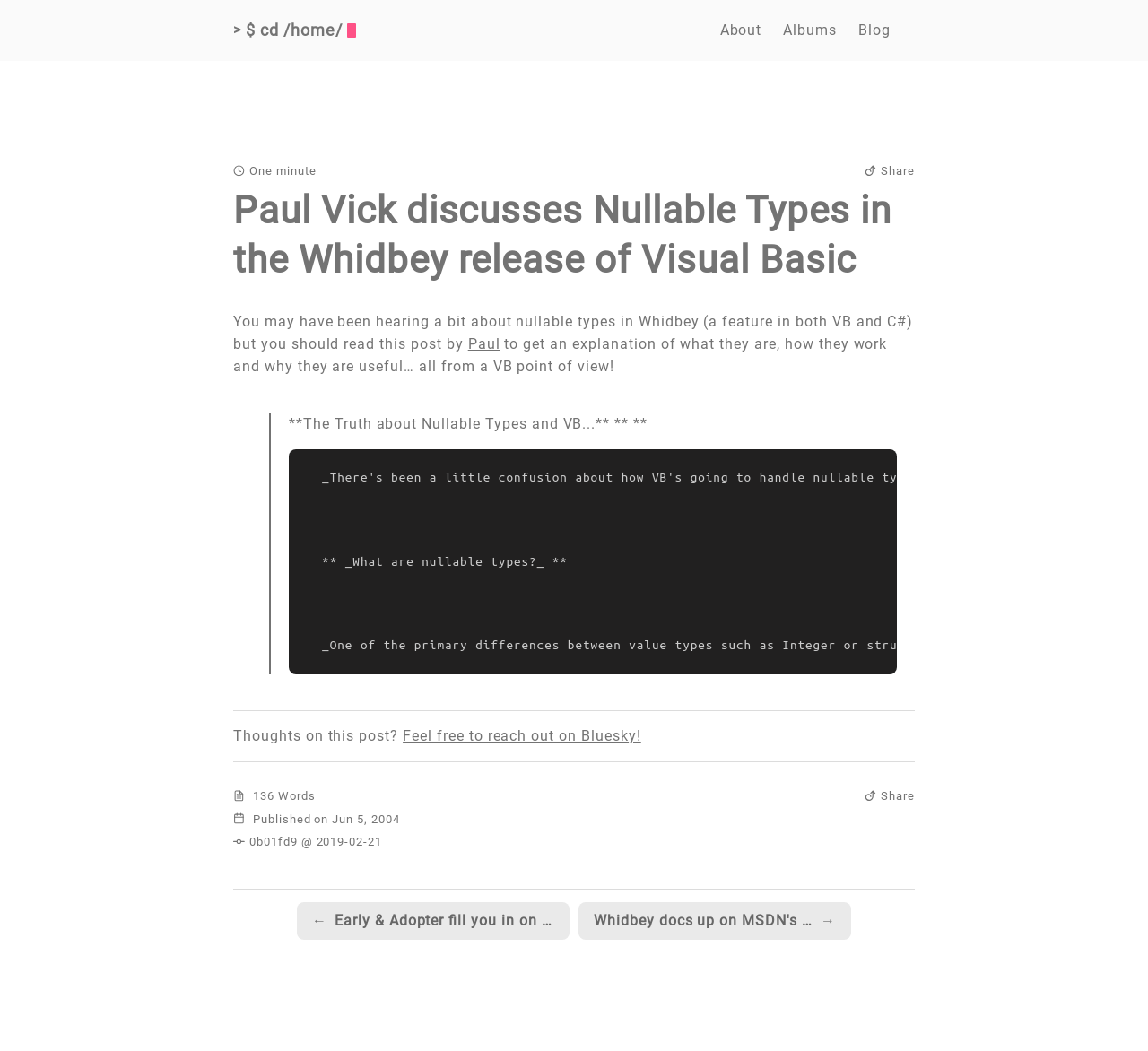What is the word count of the blog post?
Answer the question with just one word or phrase using the image.

136 Words